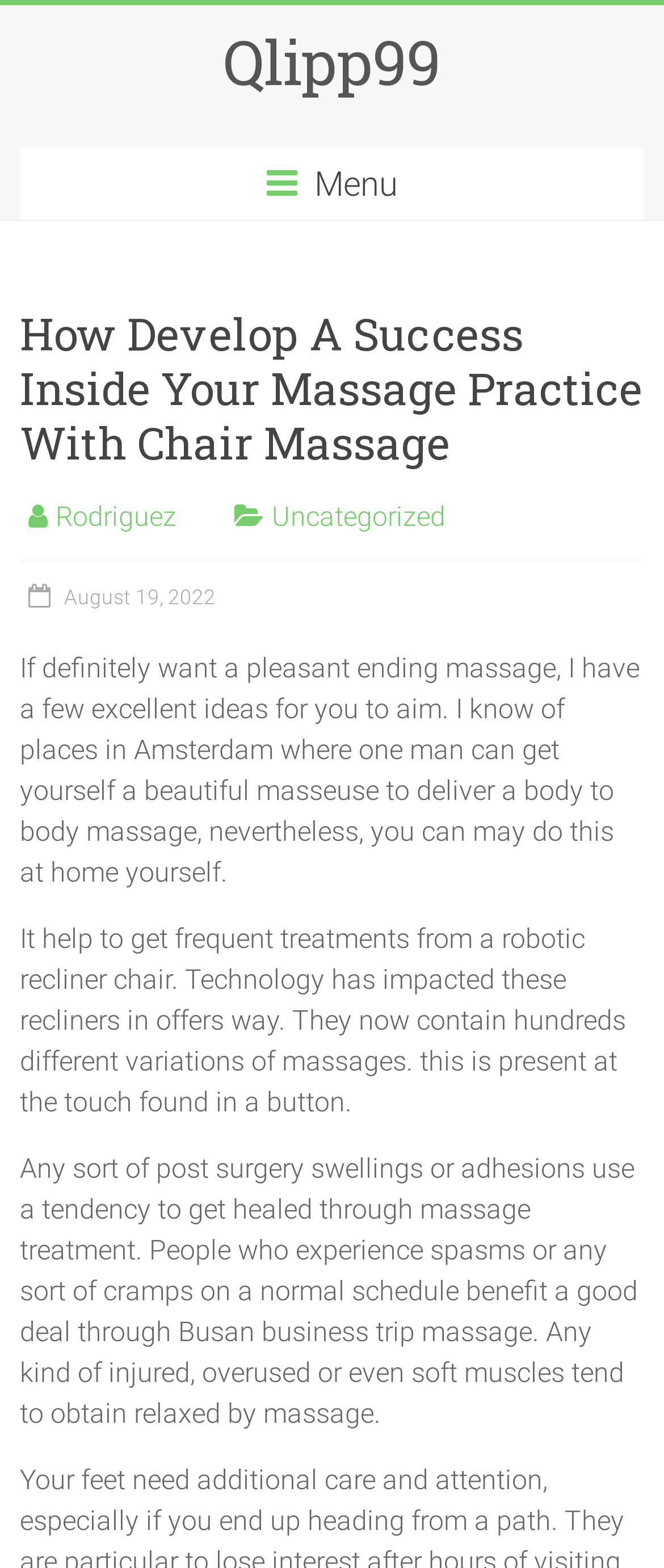Please find the bounding box for the following UI element description. Provide the coordinates in (top-left x, top-left y, bottom-right x, bottom-right y) format, with values between 0 and 1: Uncategorized

[0.409, 0.319, 0.671, 0.34]